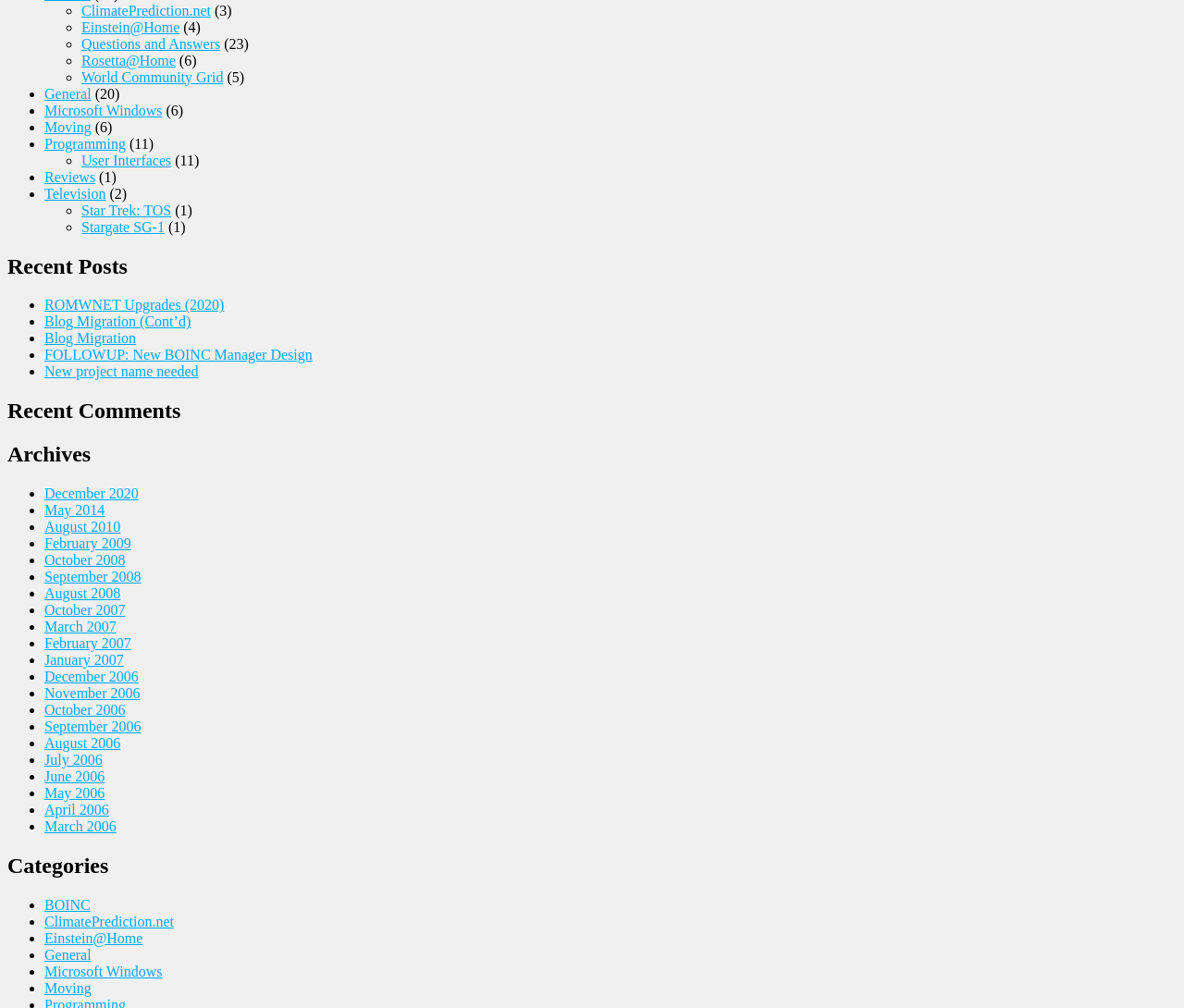For the following element description, predict the bounding box coordinates in the format (top-left x, top-left y, bottom-right x, bottom-right y). All values should be floating point numbers between 0 and 1. Description: Proudly powered by WordPress

[0.006, 0.924, 0.164, 0.939]